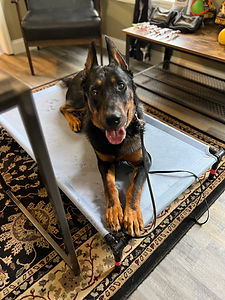What is the dog's apparent emotional state?
Using the image as a reference, answer with just one word or a short phrase.

relaxed and content